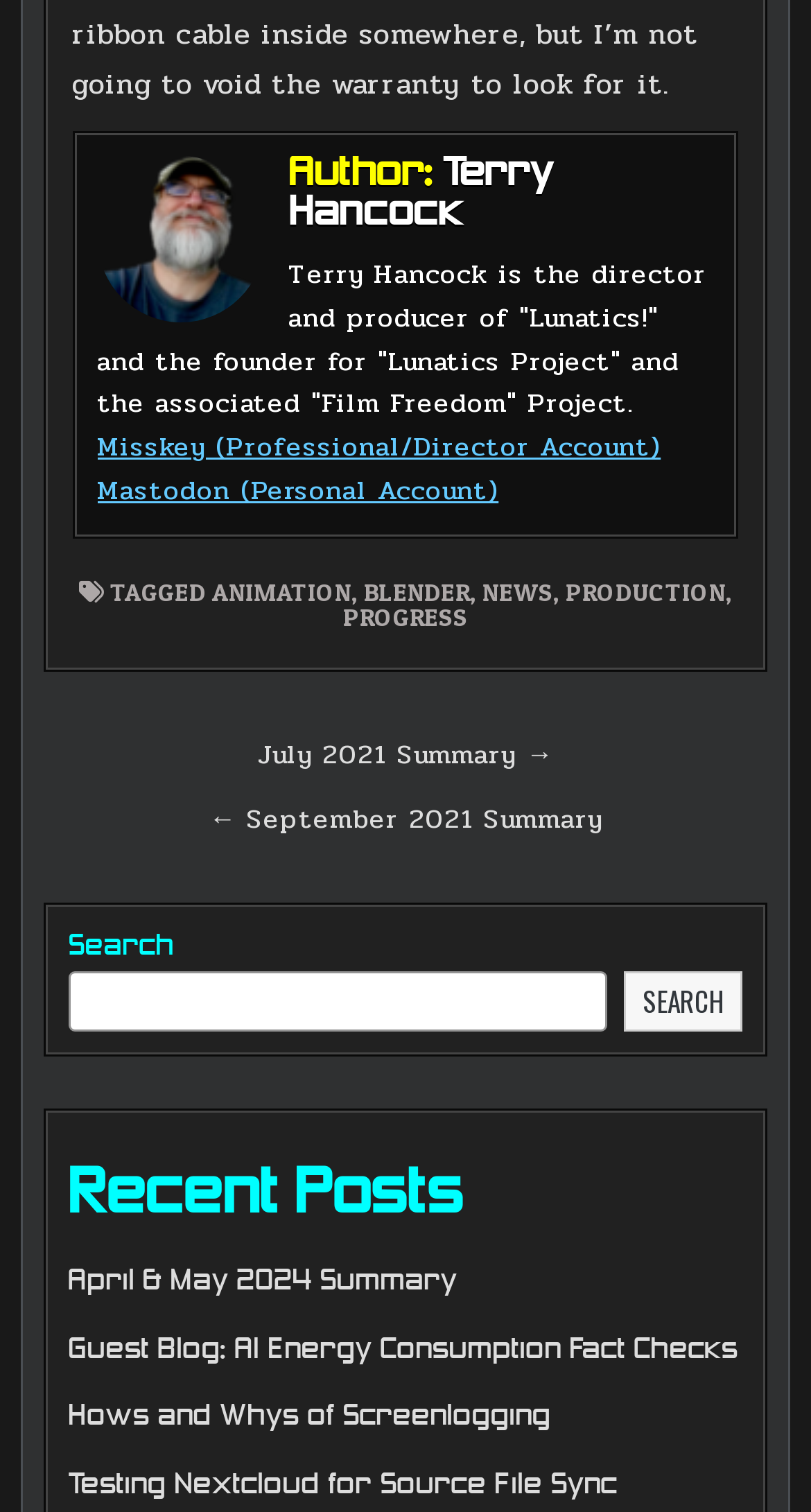Find the bounding box coordinates of the element's region that should be clicked in order to follow the given instruction: "View author's professional profile". The coordinates should consist of four float numbers between 0 and 1, i.e., [left, top, right, bottom].

[0.12, 0.282, 0.815, 0.31]